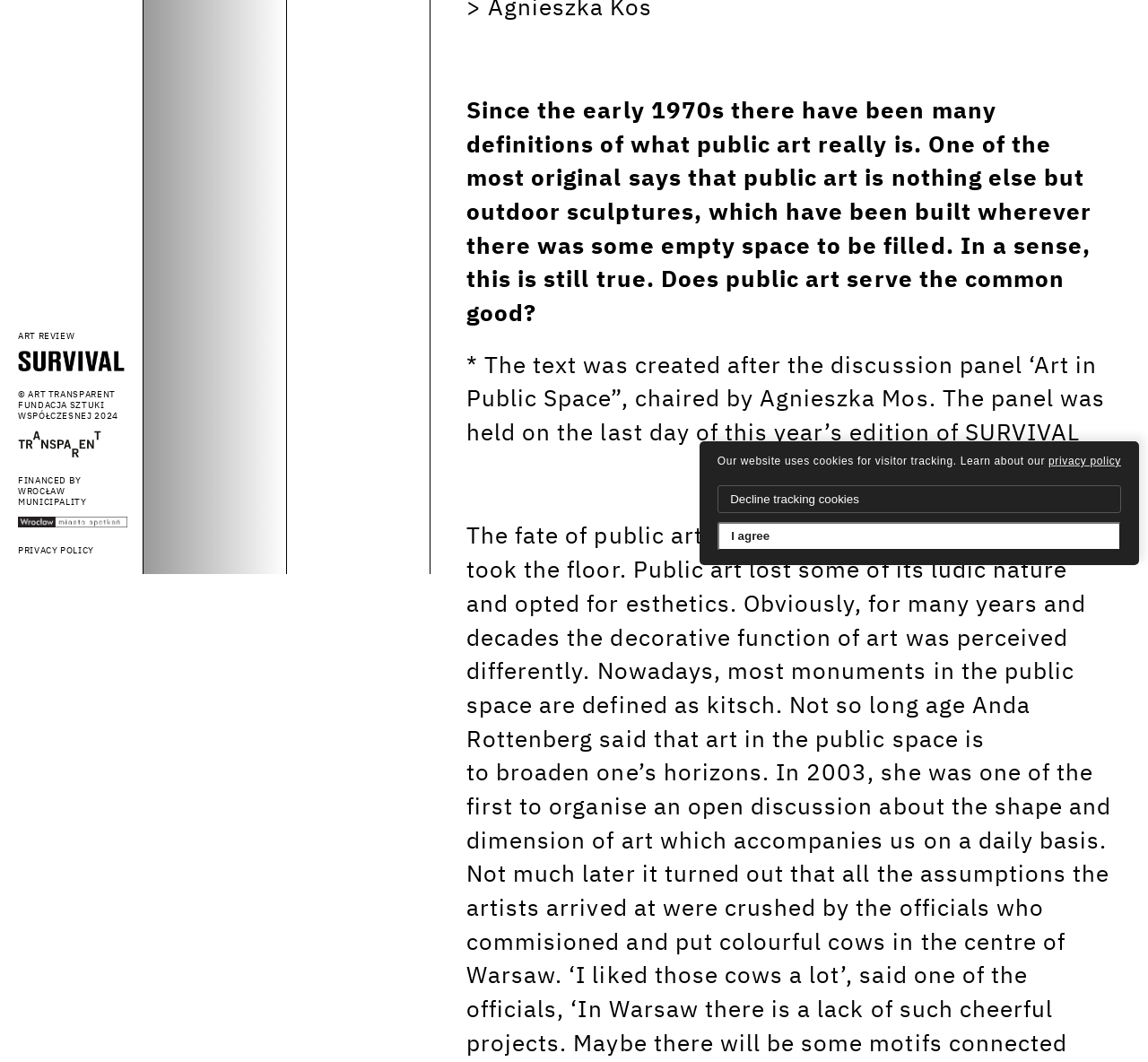Predict the bounding box coordinates of the UI element that matches this description: "Decline tracking cookies". The coordinates should be in the format [left, top, right, bottom] with each value between 0 and 1.

[0.625, 0.457, 0.977, 0.483]